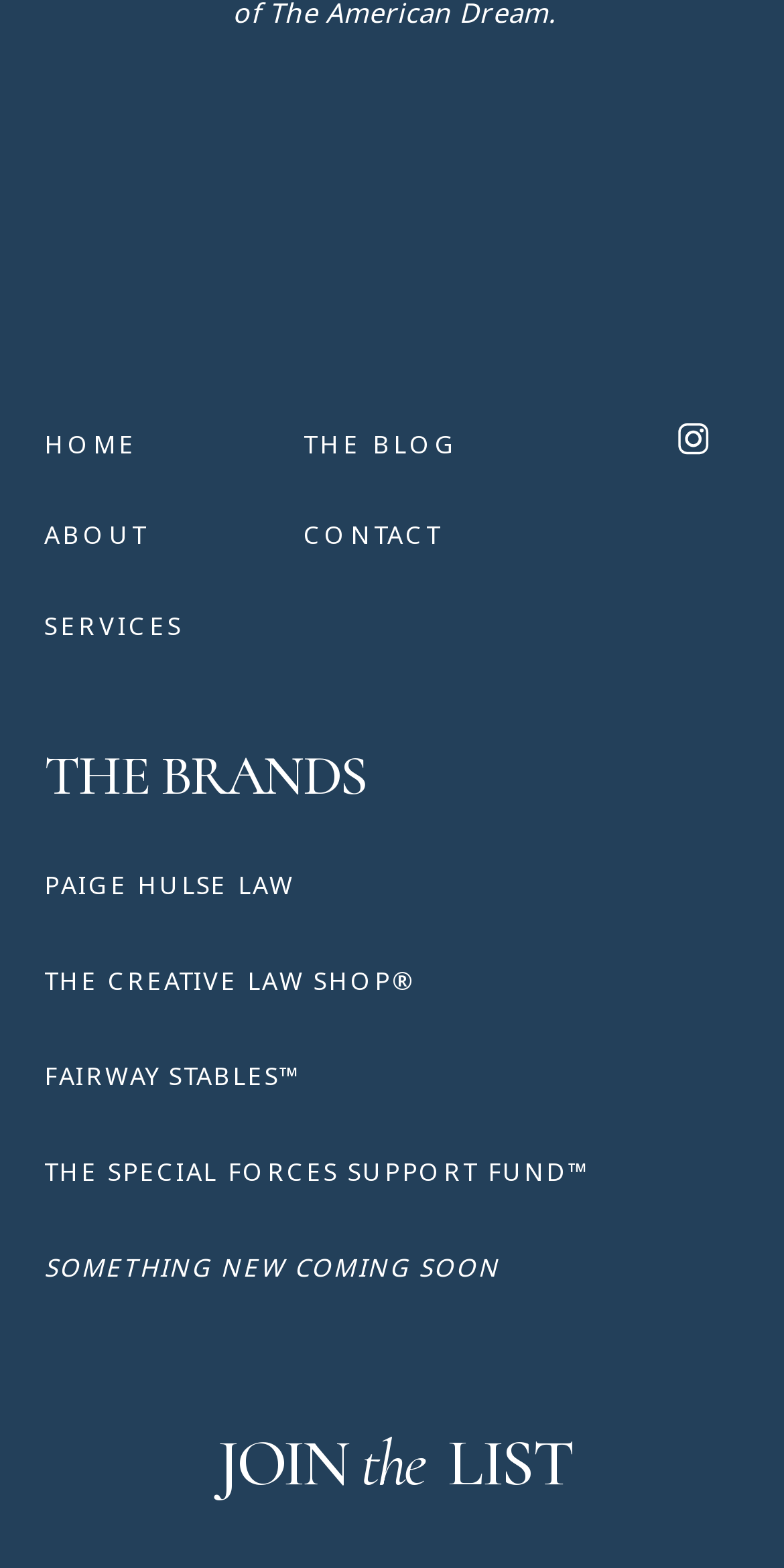Please identify the bounding box coordinates for the region that you need to click to follow this instruction: "Click the JOIN the LIST link".

[0.159, 0.912, 0.847, 0.953]